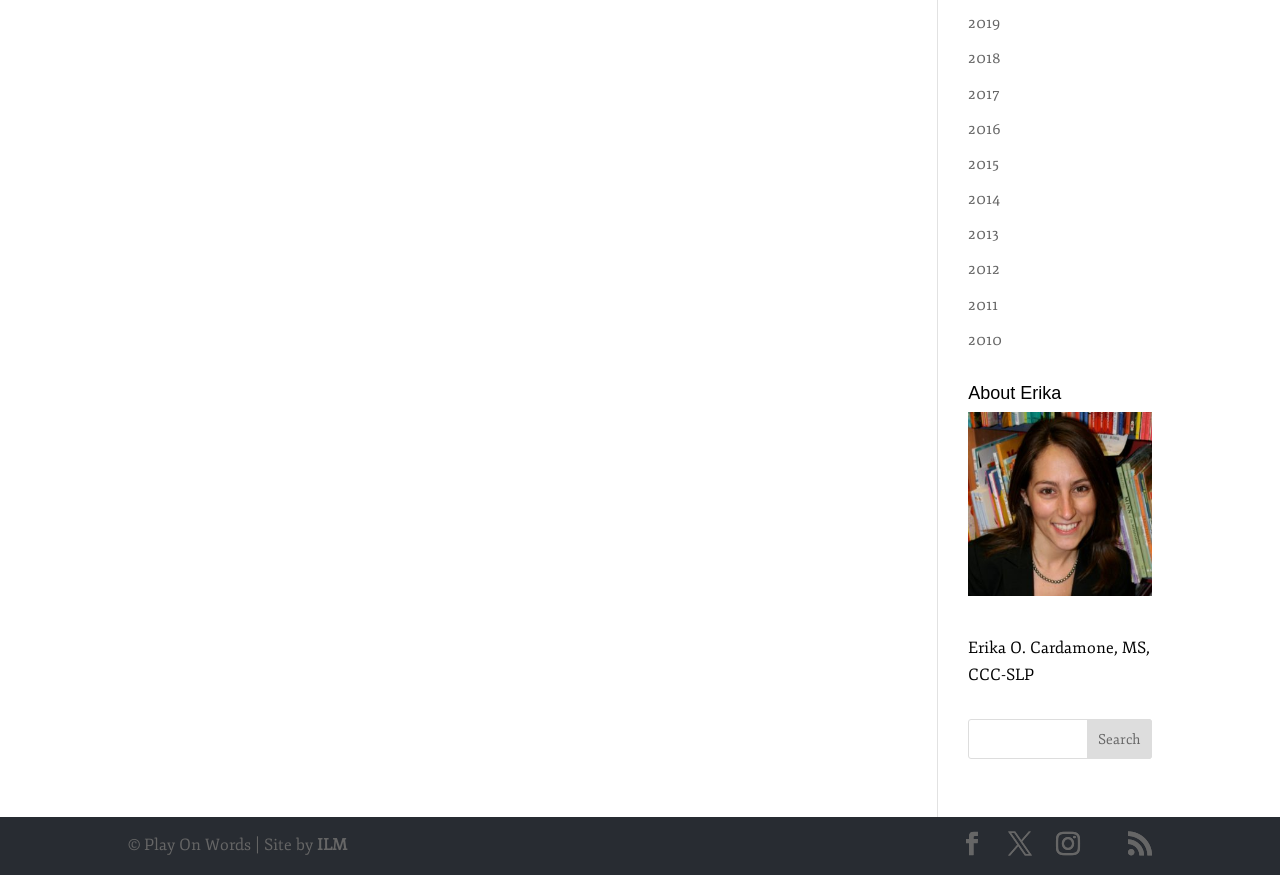Locate the bounding box of the UI element defined by this description: "parent_node: About Erika". The coordinates should be given as four float numbers between 0 and 1, formatted as [left, top, right, bottom].

[0.756, 0.664, 0.9, 0.687]